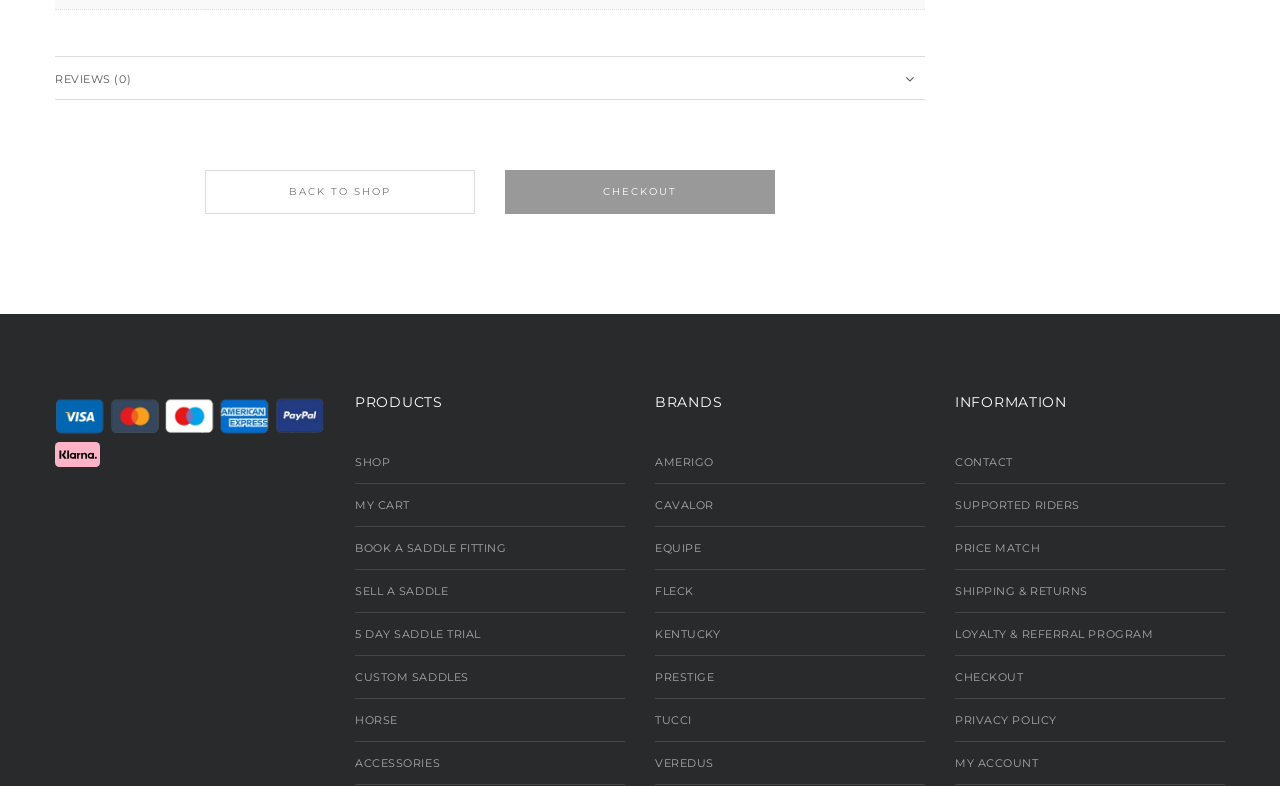What payment options are available?
Provide a concise answer using a single word or phrase based on the image.

Klarna